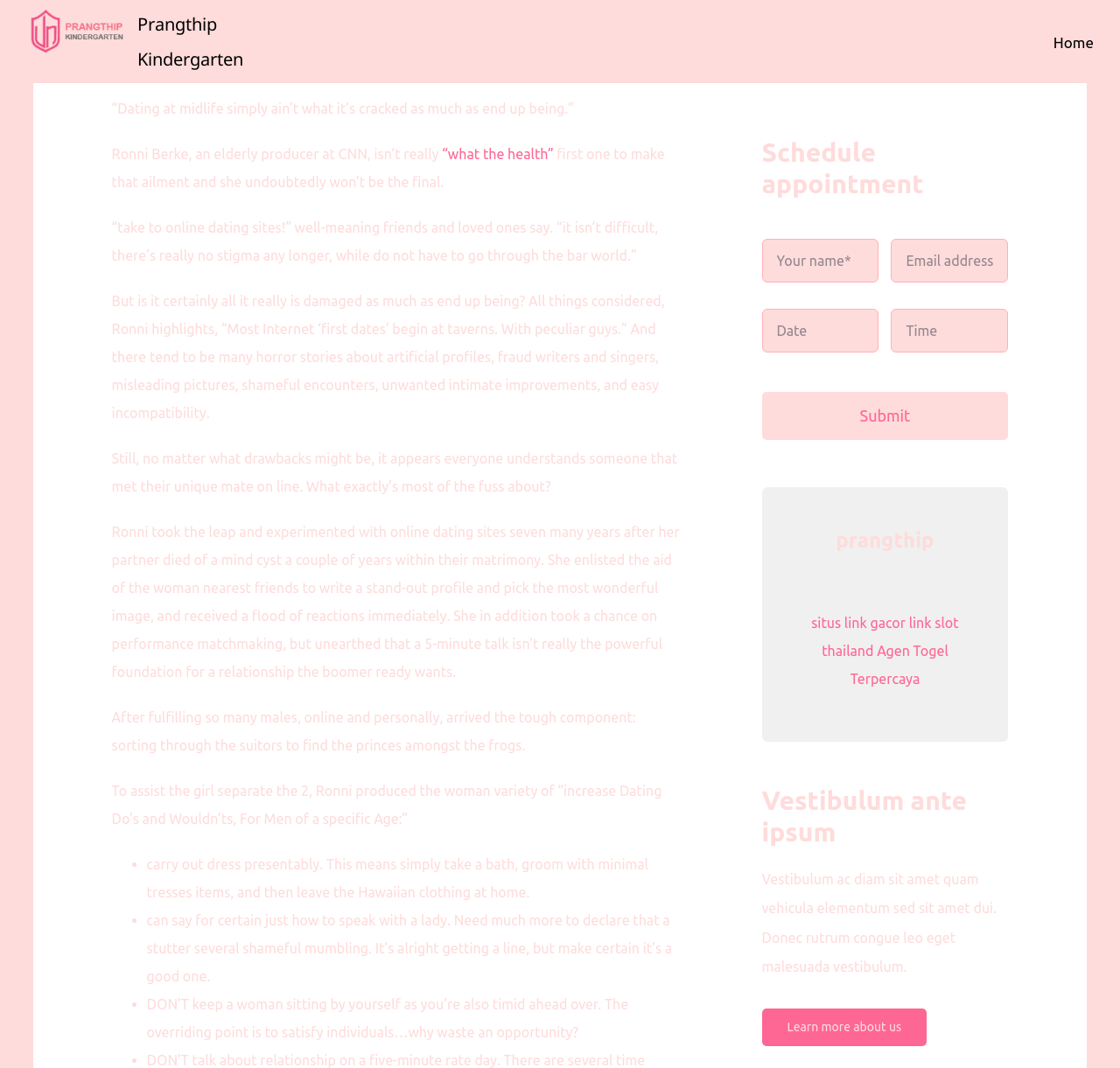Locate the UI element that matches the description alt="Prangthip Kindergarten Logo" in the webpage screenshot. Return the bounding box coordinates in the format (top-left x, top-left y, bottom-right x, bottom-right y), with values ranging from 0 to 1.

[0.023, 0.005, 0.115, 0.02]